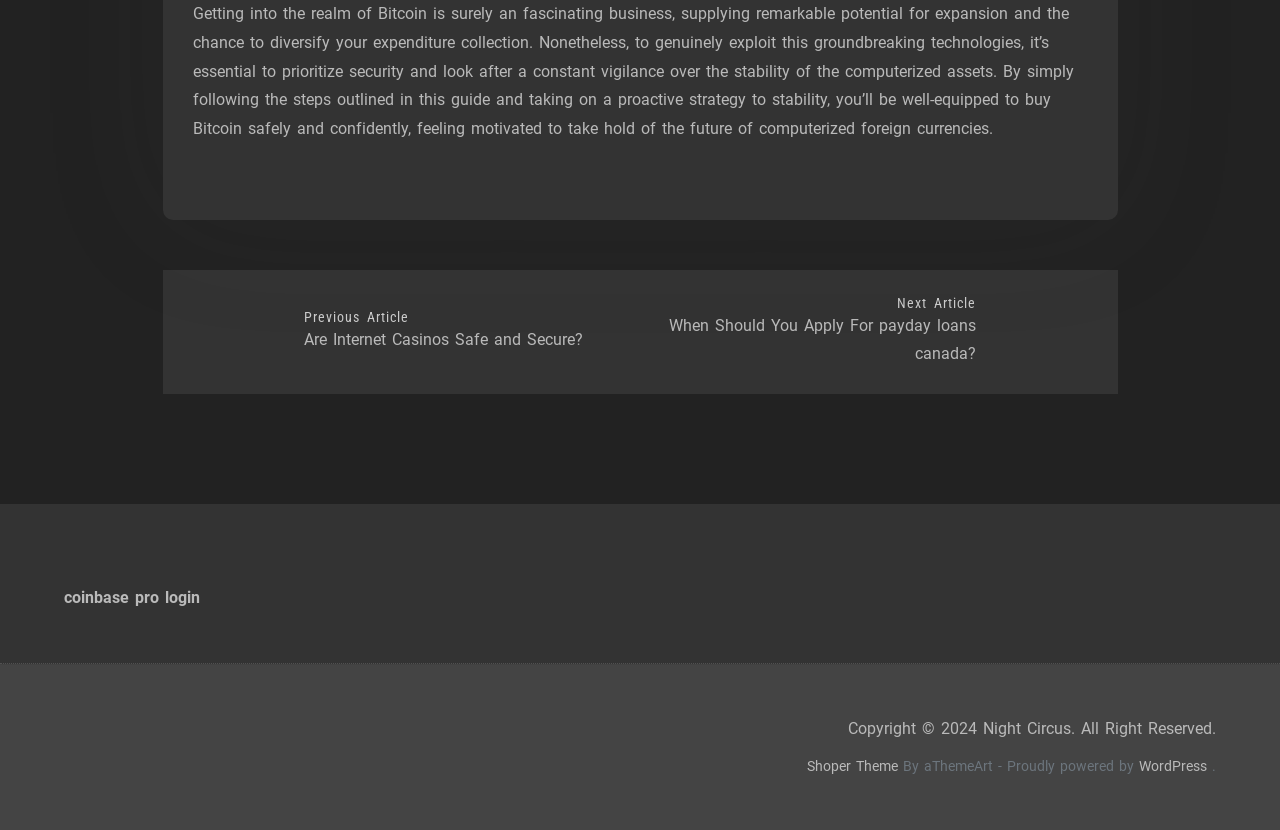Look at the image and answer the question in detail:
What is the name of the theme used by this website?

The name of the theme used by this website is Shoper Theme, which is mentioned in the link element at the bottom of the page.